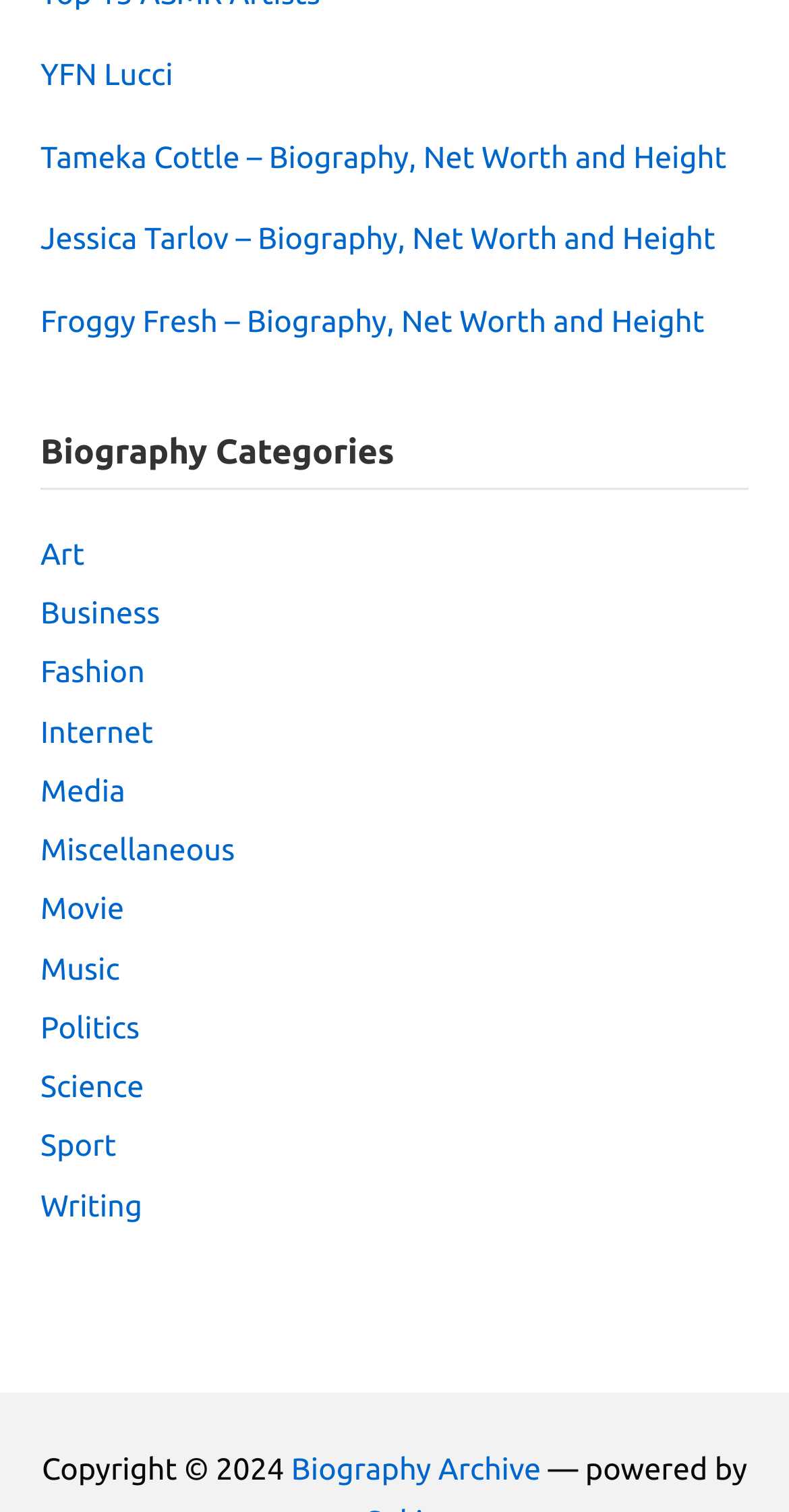Show the bounding box coordinates of the element that should be clicked to complete the task: "Visit the Biography Archive".

[0.369, 0.96, 0.686, 0.983]